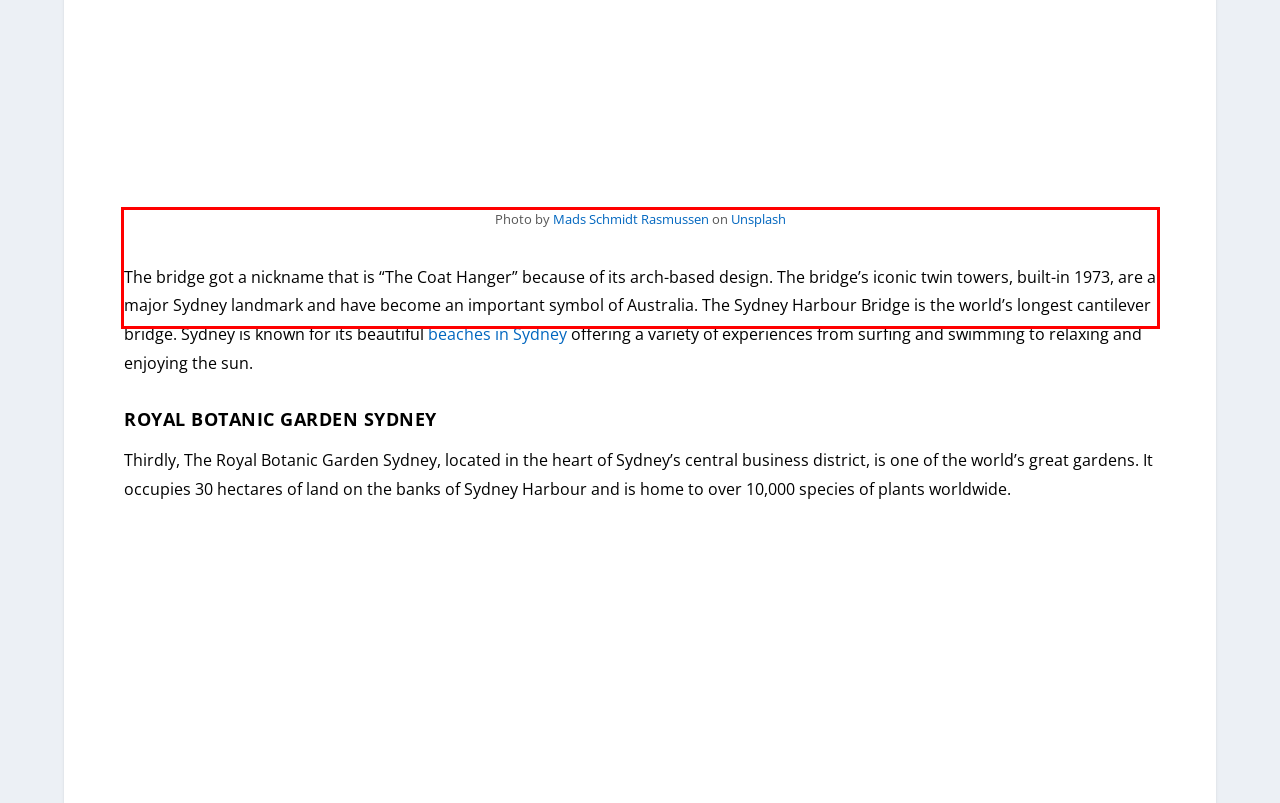Observe the screenshot of the webpage, locate the red bounding box, and extract the text content within it.

The bridge got a nickname that is “The Coat Hanger” because of its arch-based design. The bridge’s iconic twin towers, built-in 1973, are a major Sydney landmark and have become an important symbol of Australia. The Sydney Harbour Bridge is the world’s longest cantilever bridge. Sydney is known for its beautiful beaches in Sydney offering a variety of experiences from surfing and swimming to relaxing and enjoying the sun.